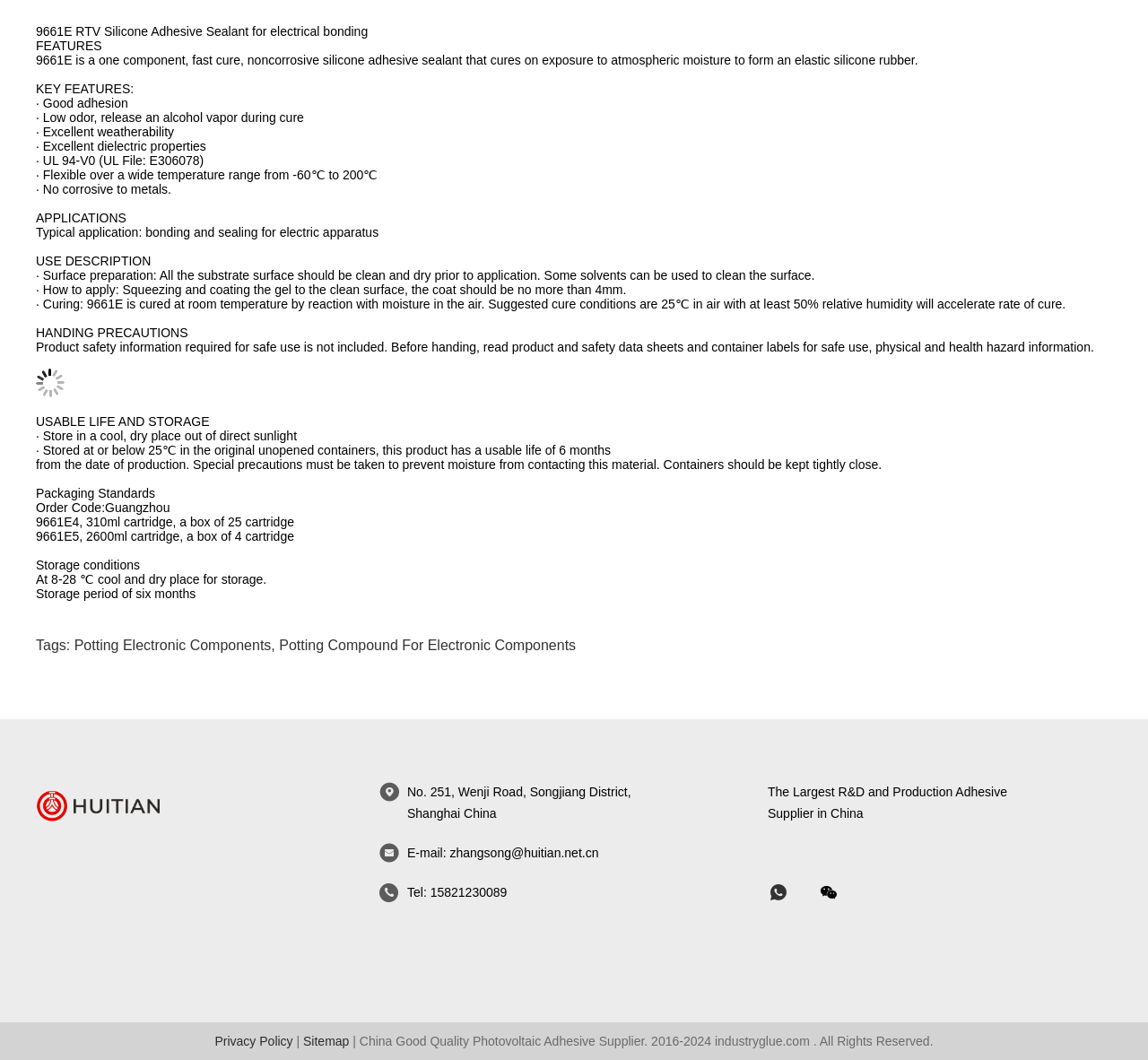Given the content of the image, can you provide a detailed answer to the question?
How should the substrate surface be prepared before application?

The surface preparation is mentioned under the 'USE DESCRIPTION' section as 'All the substrate surface should be clean and dry prior to application'.